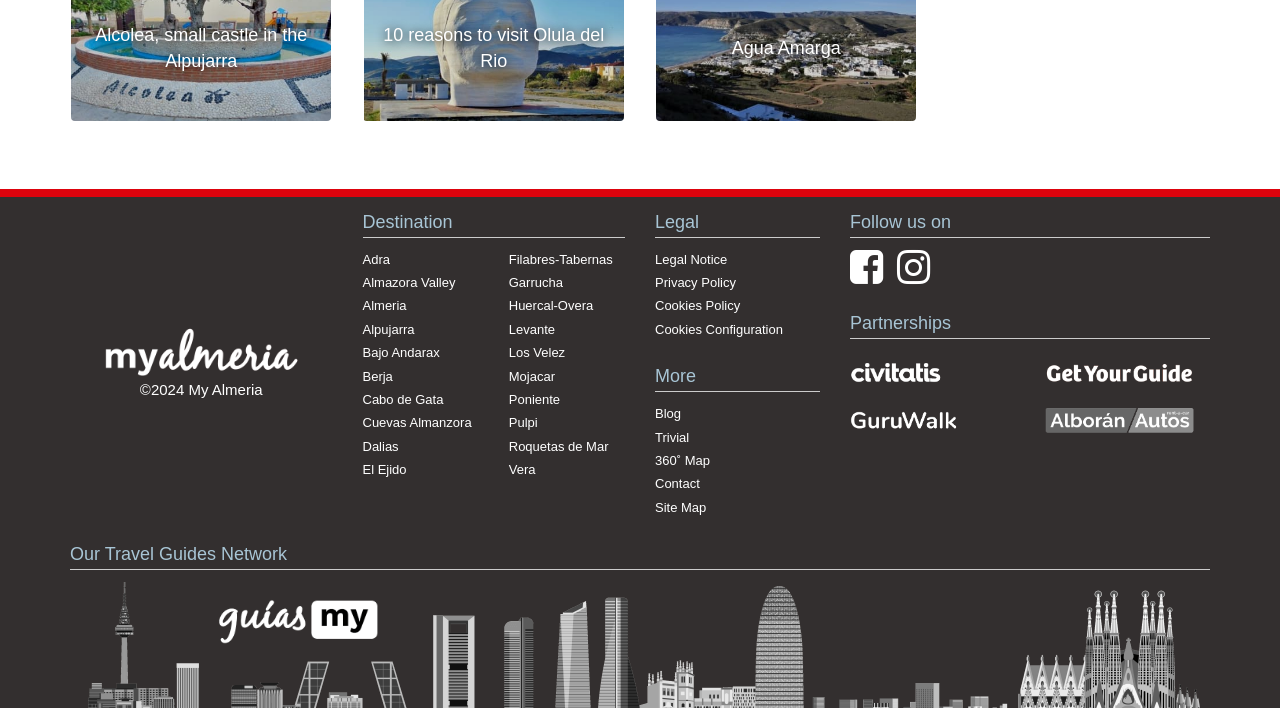Locate the UI element that matches the description Roquetas de Mar in the webpage screenshot. Return the bounding box coordinates in the format (top-left x, top-left y, bottom-right x, bottom-right y), with values ranging from 0 to 1.

[0.397, 0.614, 0.488, 0.647]